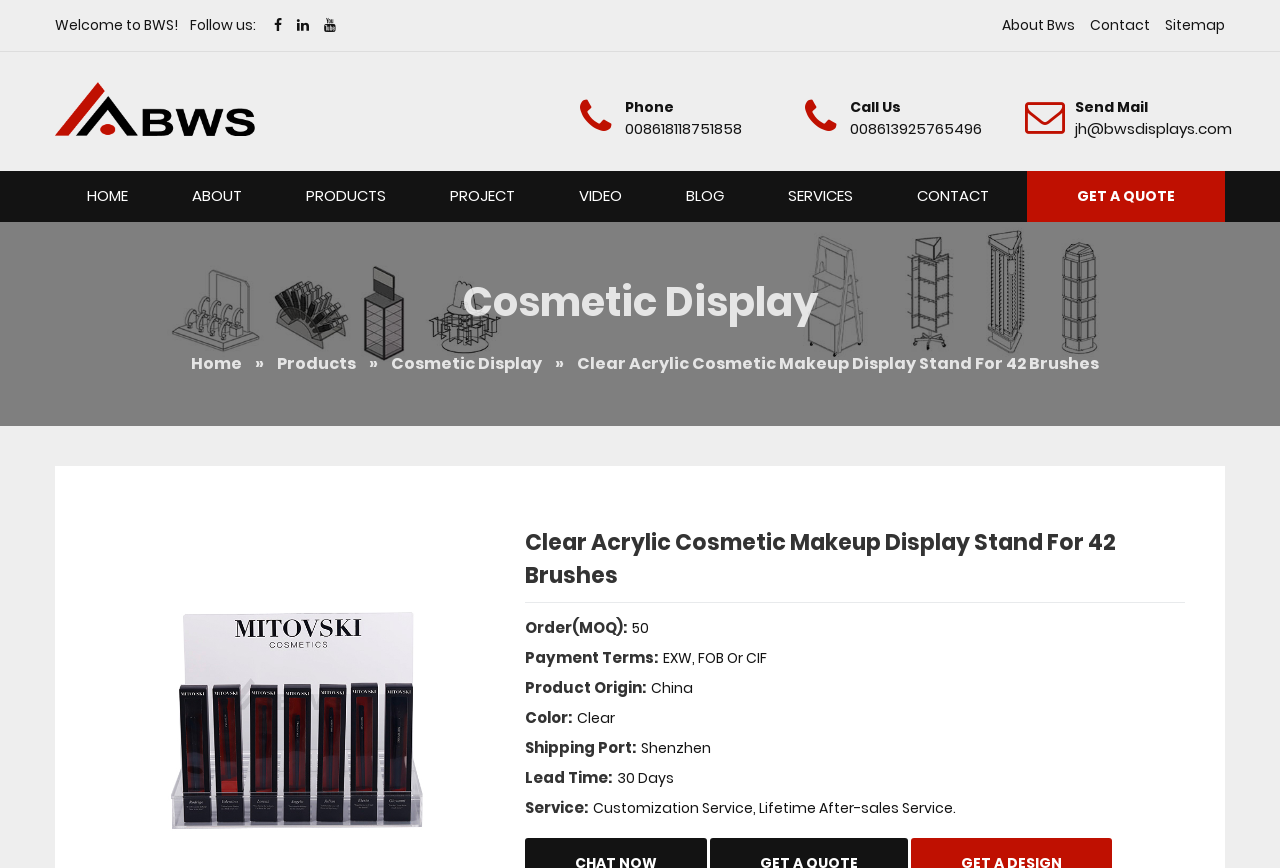Observe the image and answer the following question in detail: How many days is the lead time for this product?

The lead time is mentioned in the static text 'Lead Time: 30 Days'.